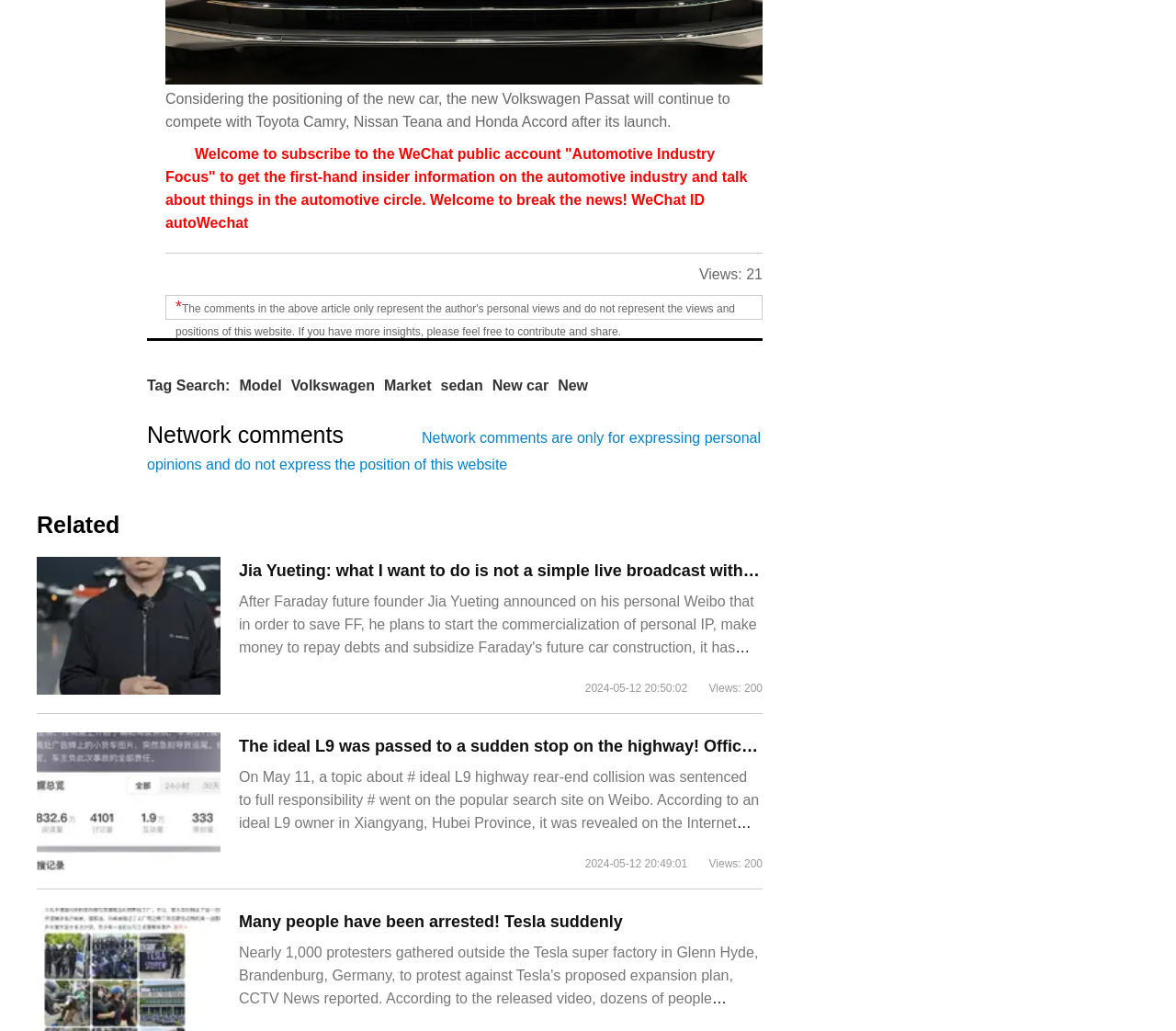Please identify the bounding box coordinates of the area that needs to be clicked to fulfill the following instruction: "View the news about the ideal L9's sudden stop on the highway."

[0.203, 0.714, 0.713, 0.732]